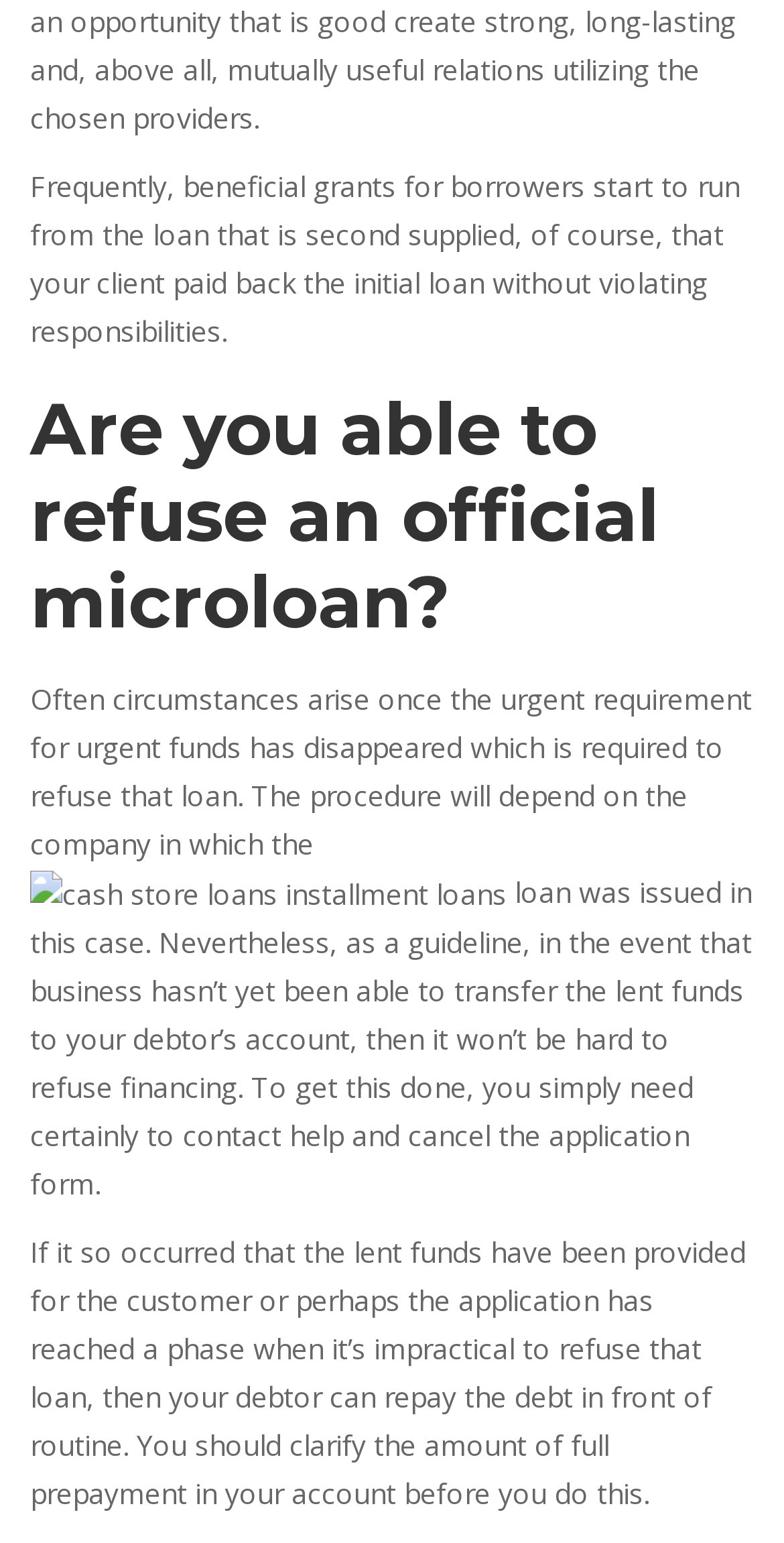What is the condition for refusing a loan?
Give a thorough and detailed response to the question.

The webpage suggests that the condition for refusing a loan is that the business hasn't yet transferred the lent funds to the debtor's account, making it possible for the debtor to cancel the application and refuse the loan.